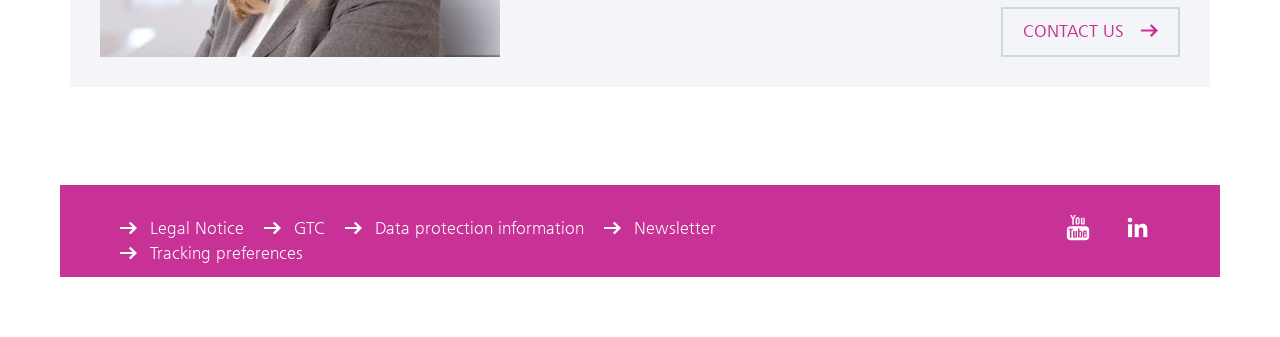Please reply to the following question using a single word or phrase: 
What is the mandatory field in the 'Name' section?

Name